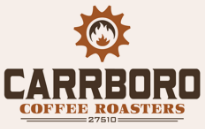Outline with detail what the image portrays.

The image features the logo of "Carrboro Coffee Roasters," prominently showcasing the name in bold, earthy tones. Above the text, there's an emblematic sun with a flame, symbolizing warmth and the roasting process central to their craft. The logo emphasizes the commitment to quality coffee, with "27510" indicating the Carrboro area code, reinforcing the local essence of the brand. The design reflects a blend of rustic charm and modern aesthetics, appealing to coffee enthusiasts and the community alike.